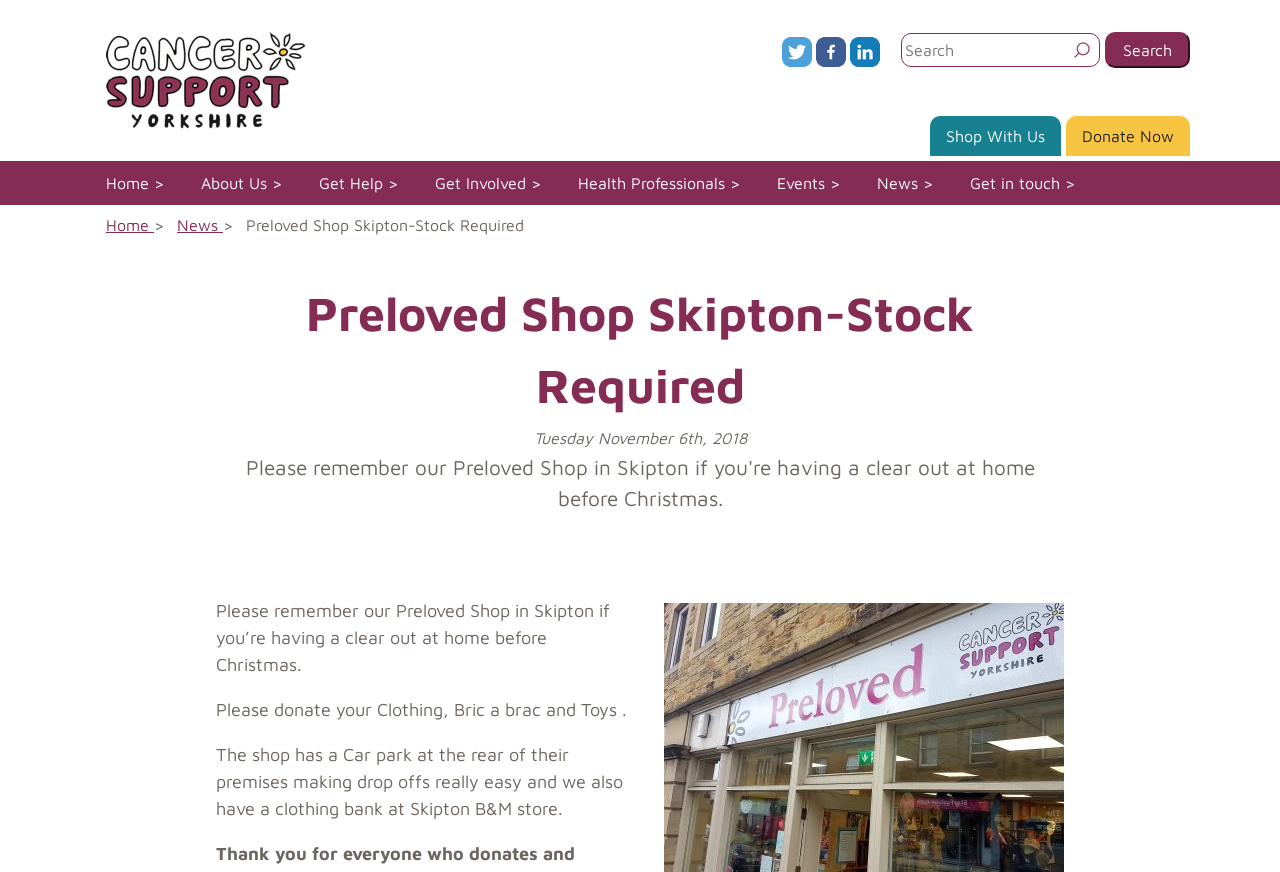How many social media links are available?
Refer to the image and answer the question using a single word or phrase.

3